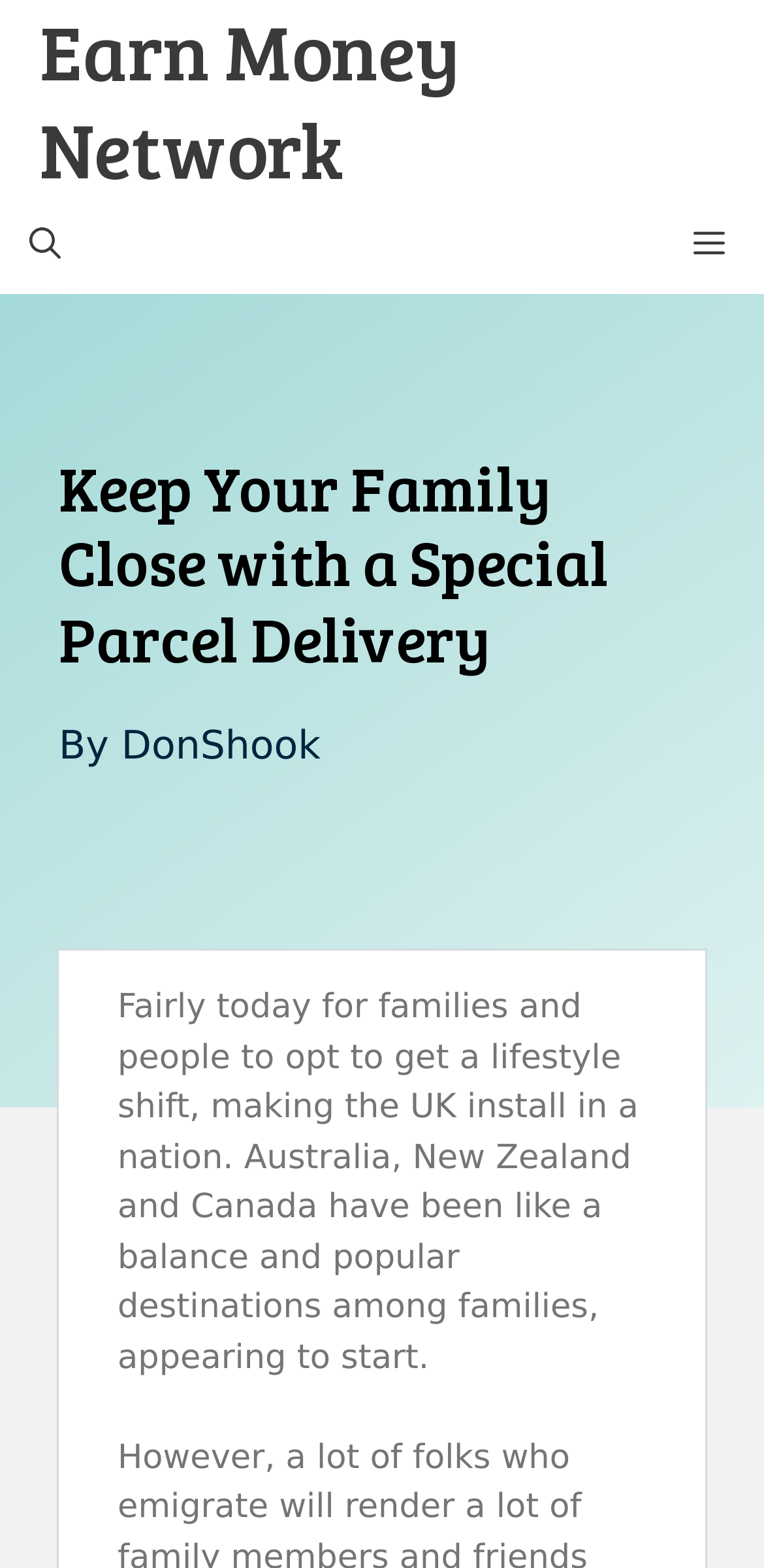How many countries are mentioned as popular destinations?
Please provide a single word or phrase as the answer based on the screenshot.

Three